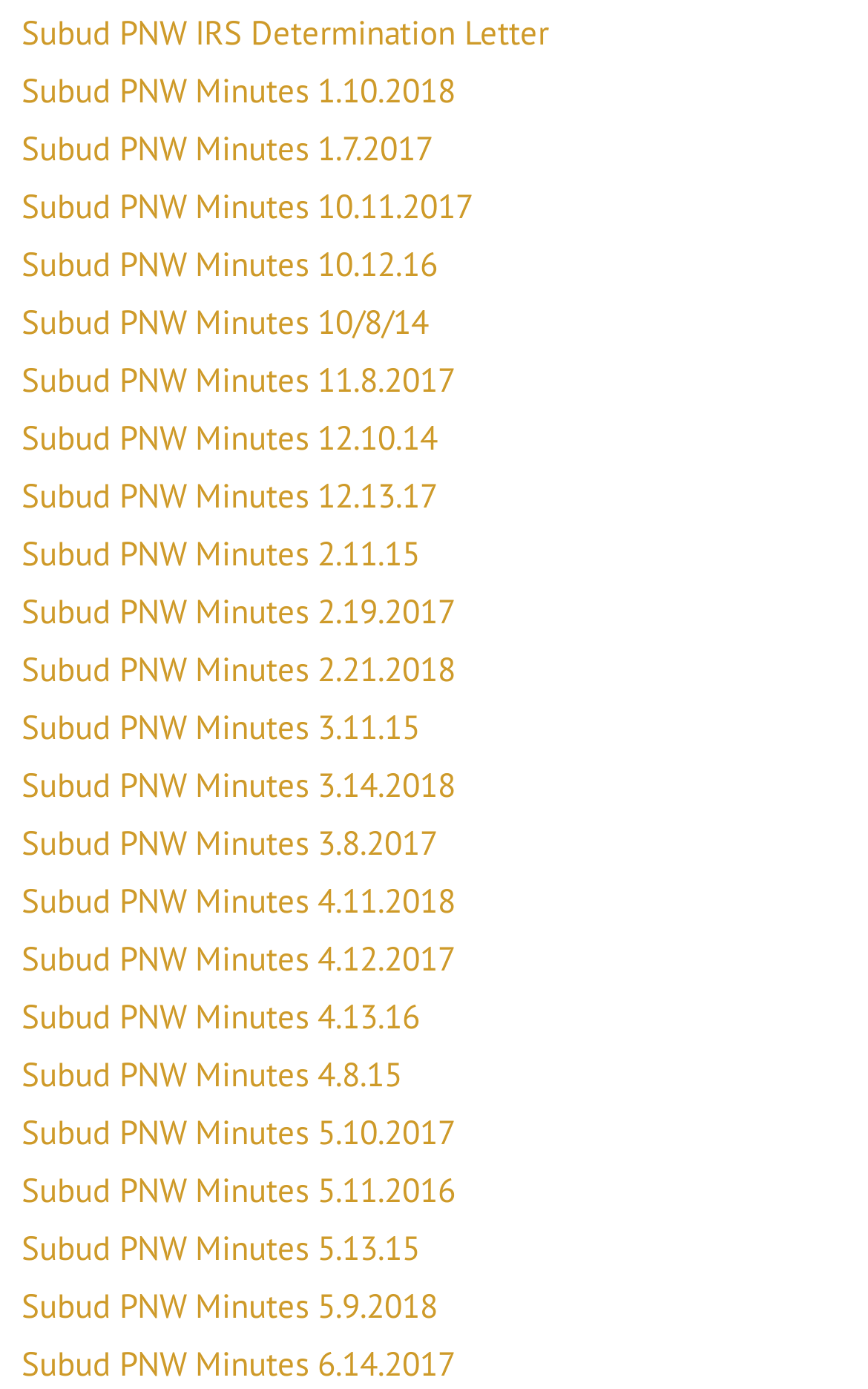Locate the bounding box of the UI element based on this description: "Subud PNW Minutes 3.11.15". Provide four float numbers between 0 and 1 as [left, top, right, bottom].

[0.025, 0.508, 0.484, 0.539]